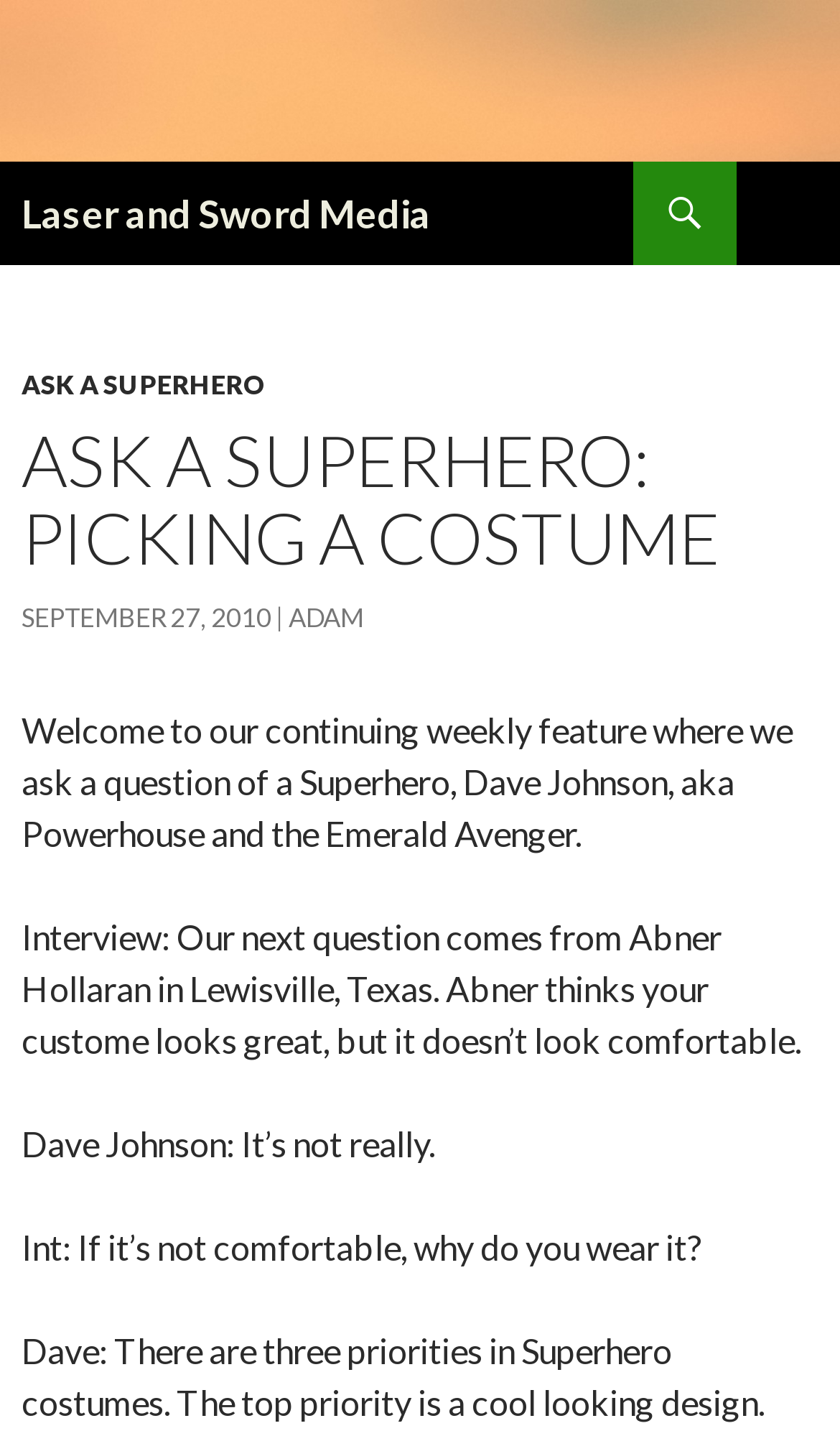Determine the main heading of the webpage and generate its text.

Laser and Sword Media